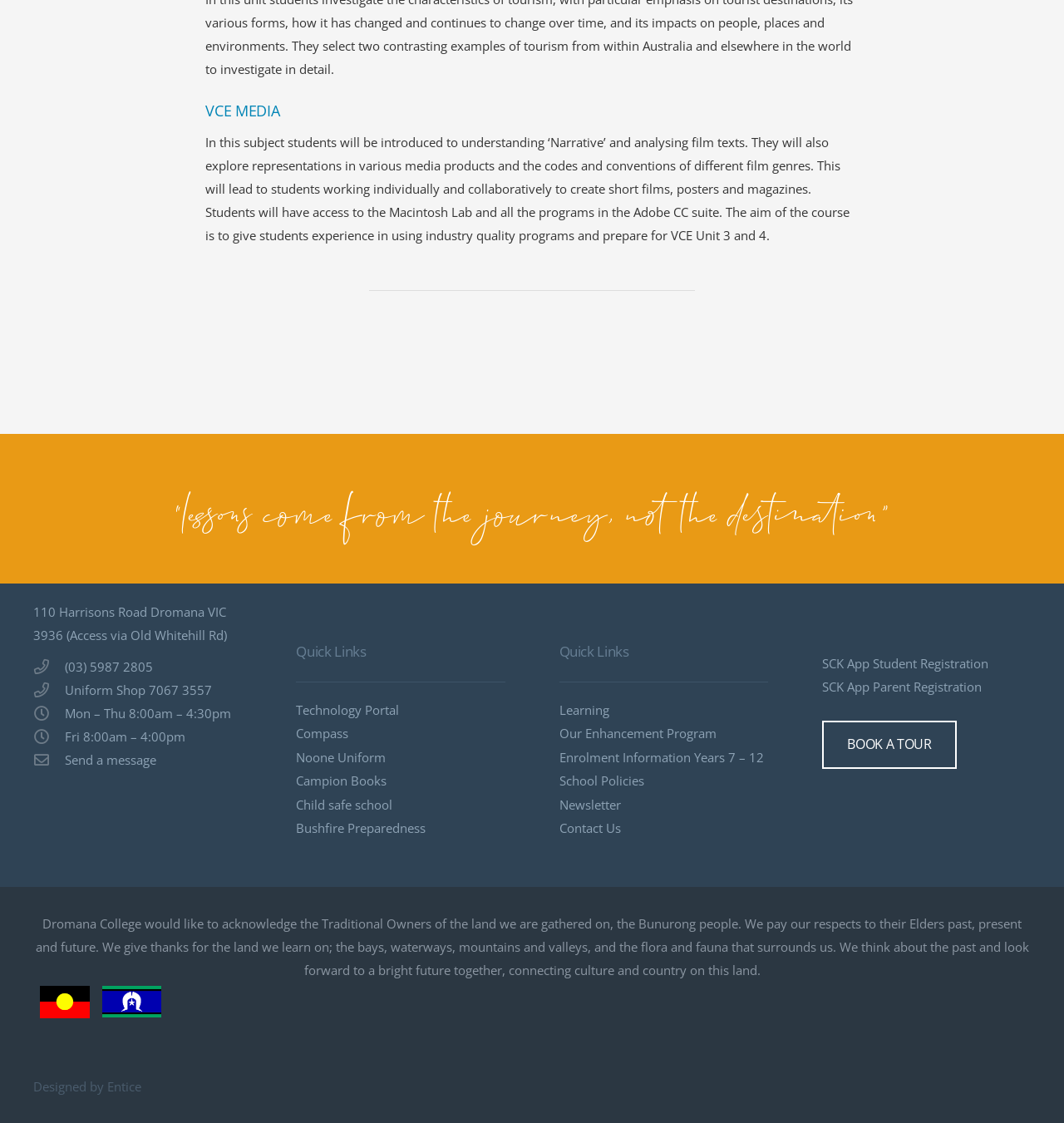What is the address of the college?
Look at the image and answer the question using a single word or phrase.

110 Harrisons Road Dromana VIC 3936